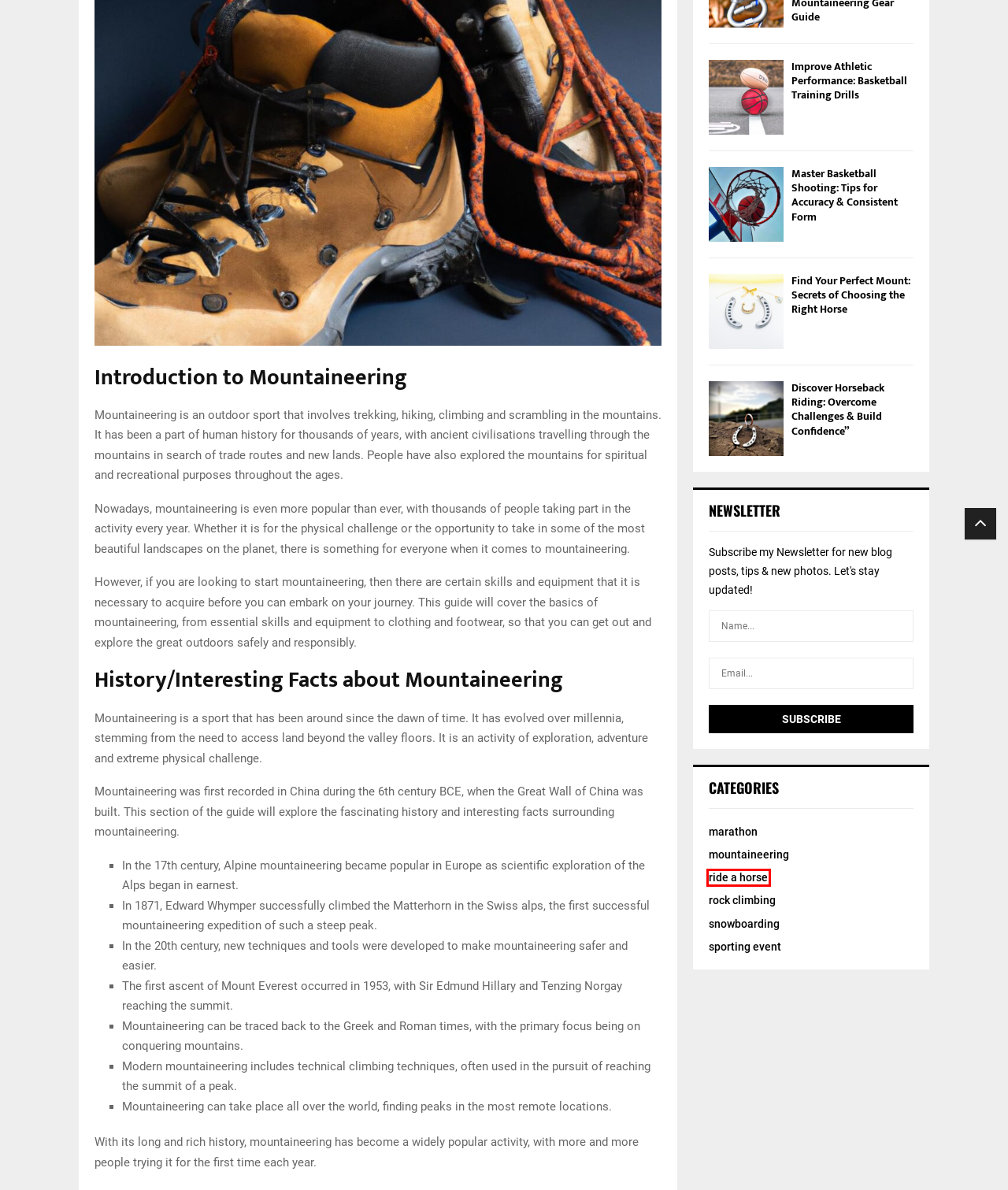Review the webpage screenshot and focus on the UI element within the red bounding box. Select the best-matching webpage description for the new webpage that follows after clicking the highlighted element. Here are the candidates:
A. Disclaimer - allfreesports
B. Find Your Perfect Mount: Secrets of Choosing the Right Horse - allfreesports
C. ride a horse Archives - allfreesports
D. Master Basketball Shooting: Tips for Accuracy & Consistent Form - allfreesports
E. Privacy Policy - allfreesports
F. sporting event Archives - allfreesports
G. Discover Horseback Riding: Overcome Challenges & Build Confidence" - allfreesports
H. Improve Athletic Performance: Basketball Training Drills - allfreesports

C